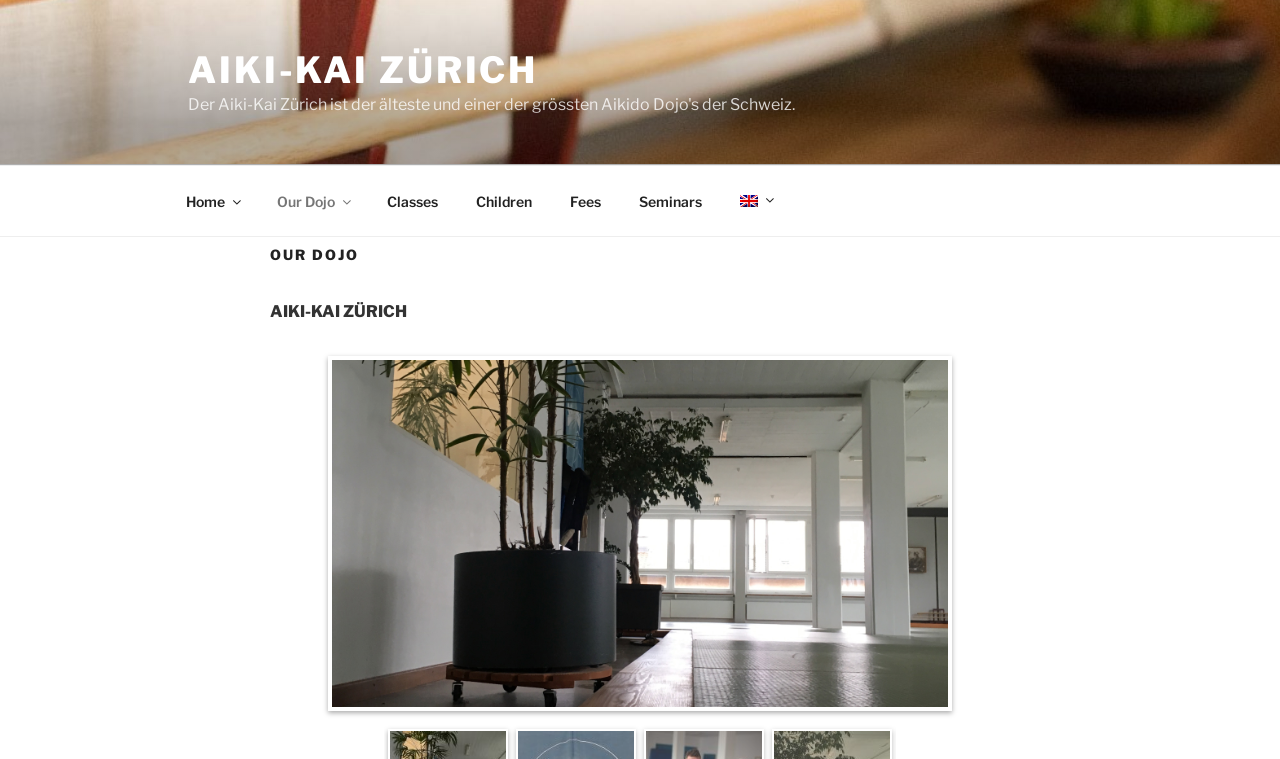Please give a succinct answer using a single word or phrase:
What is the name of the dojo?

Aiki-Kai Zürich